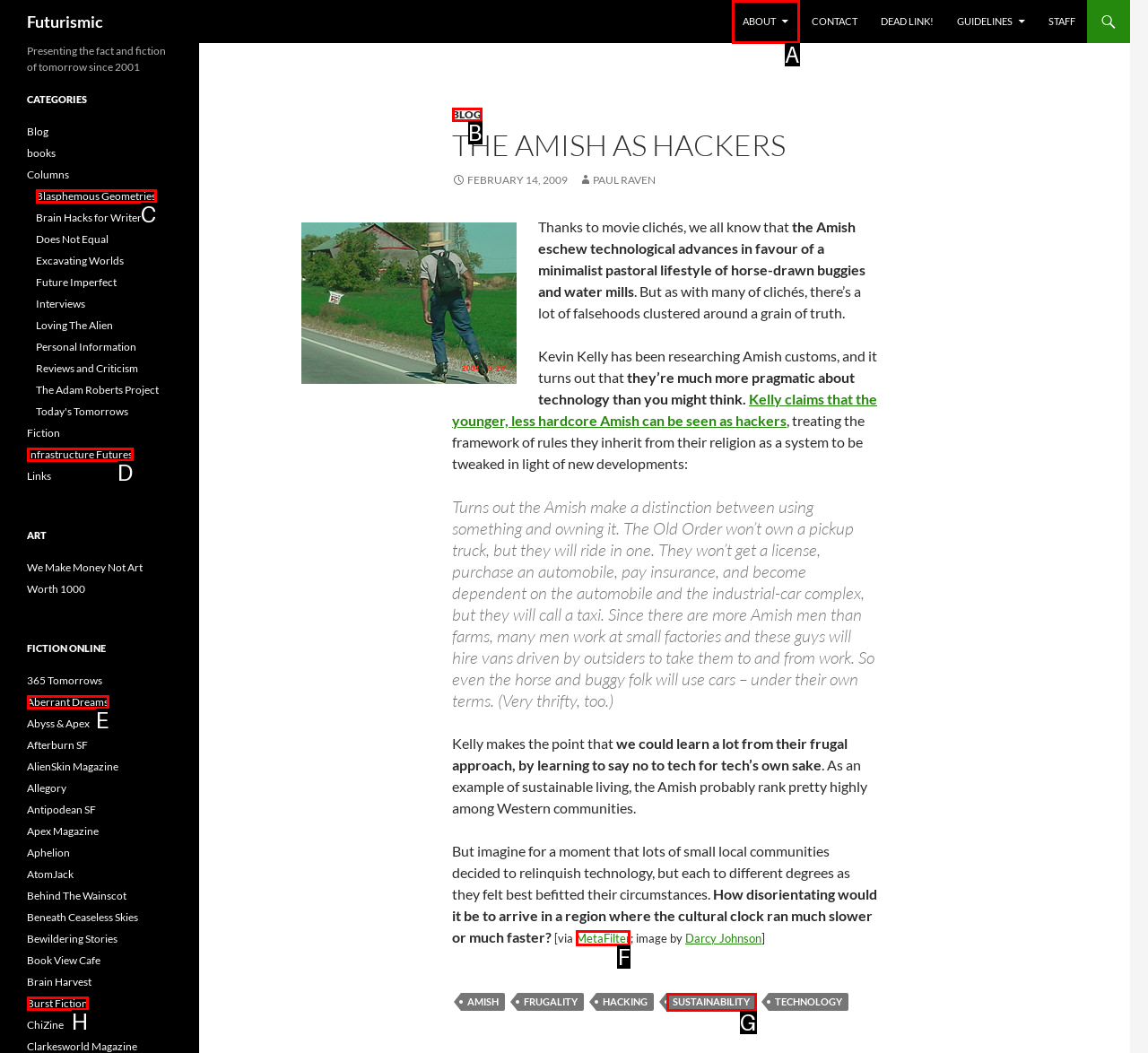Tell me which letter I should select to achieve the following goal: Visit the MetaFilter website
Answer with the corresponding letter from the provided options directly.

F